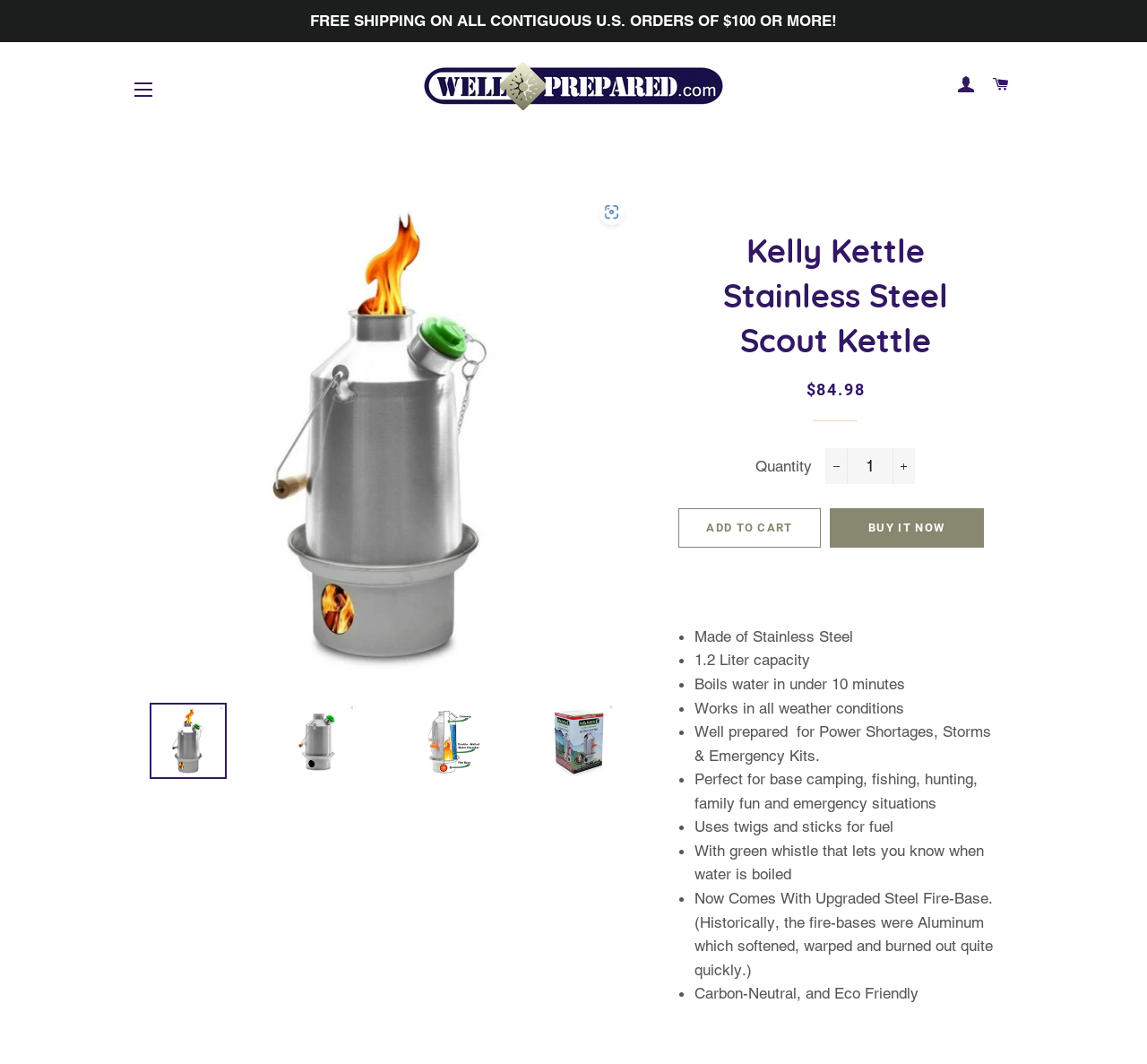Answer the following query with a single word or phrase:
What is the purpose of the Kelly Kettle?

Base camping, fishing, hunting, family fun and emergency situations